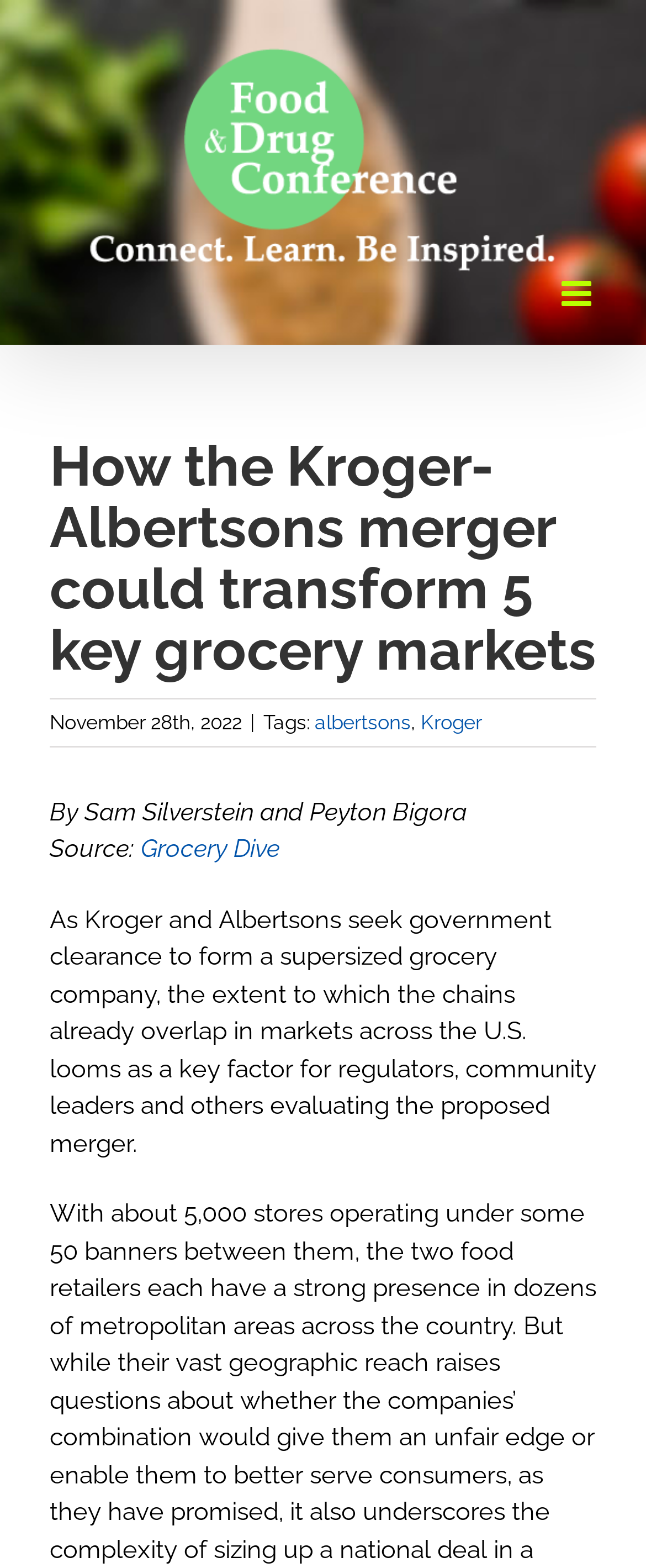Provide a thorough and detailed response to the question by examining the image: 
Who are the authors of the article?

The authors of the article can be found in the text 'By Sam Silverstein and Peyton Bigora' which is located below the main heading and above the article content.